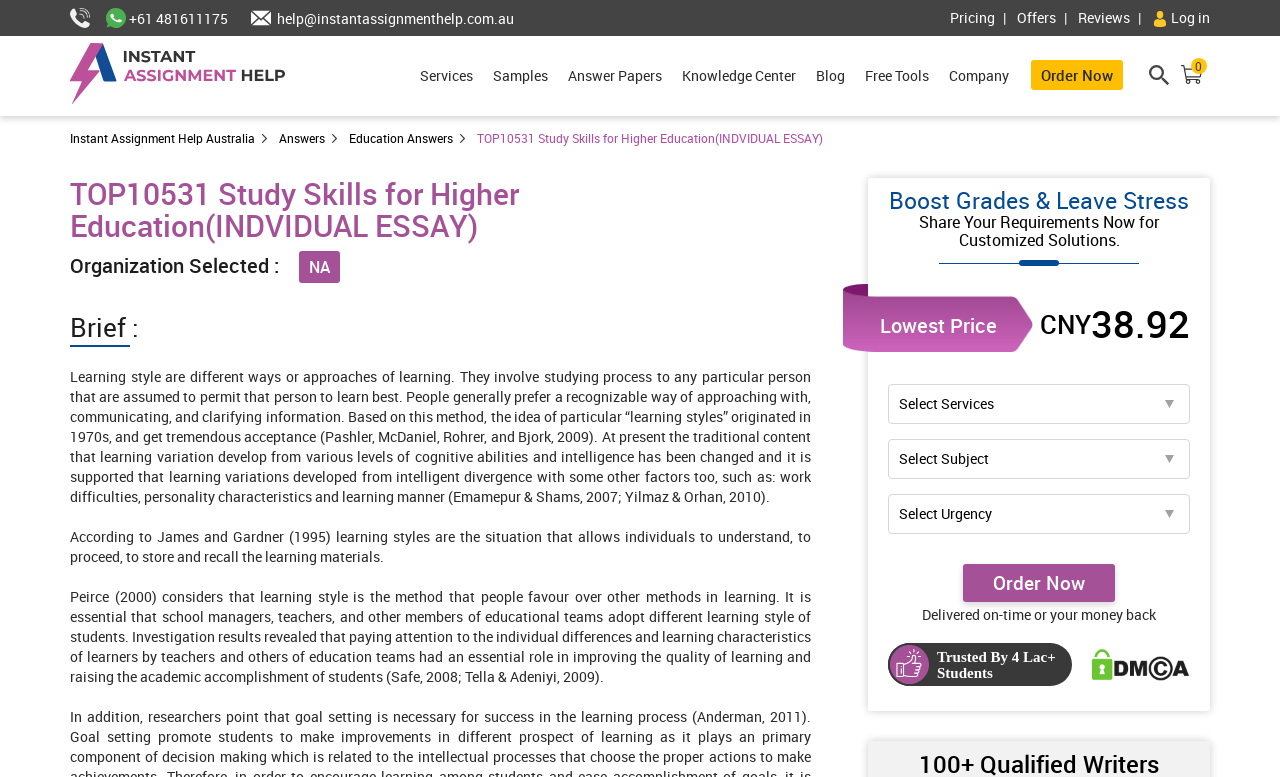Determine the bounding box coordinates of the target area to click to execute the following instruction: "Get information about Gum Disease Treatment."

None